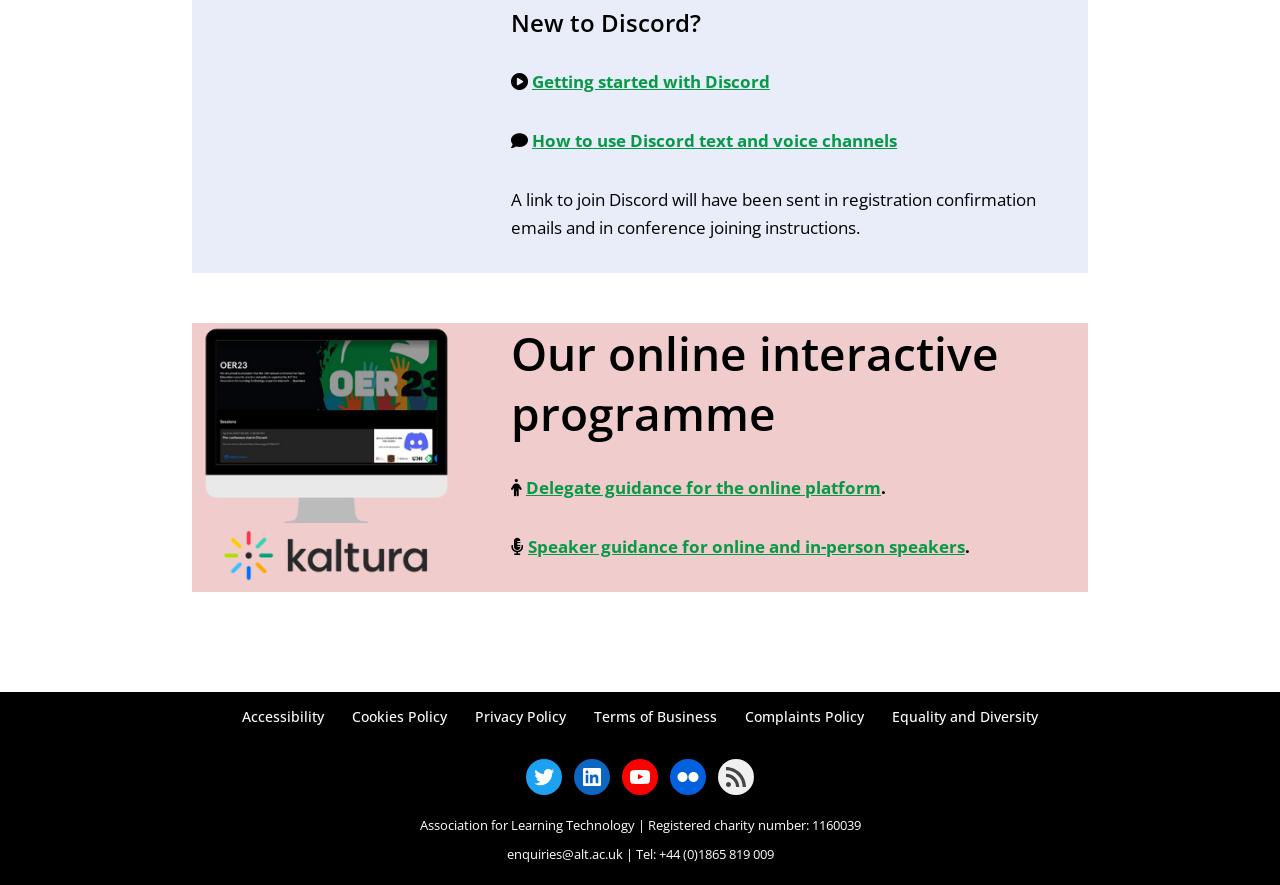Please identify the bounding box coordinates of the area that needs to be clicked to follow this instruction: "Follow 'Twitter'".

[0.411, 0.858, 0.439, 0.898]